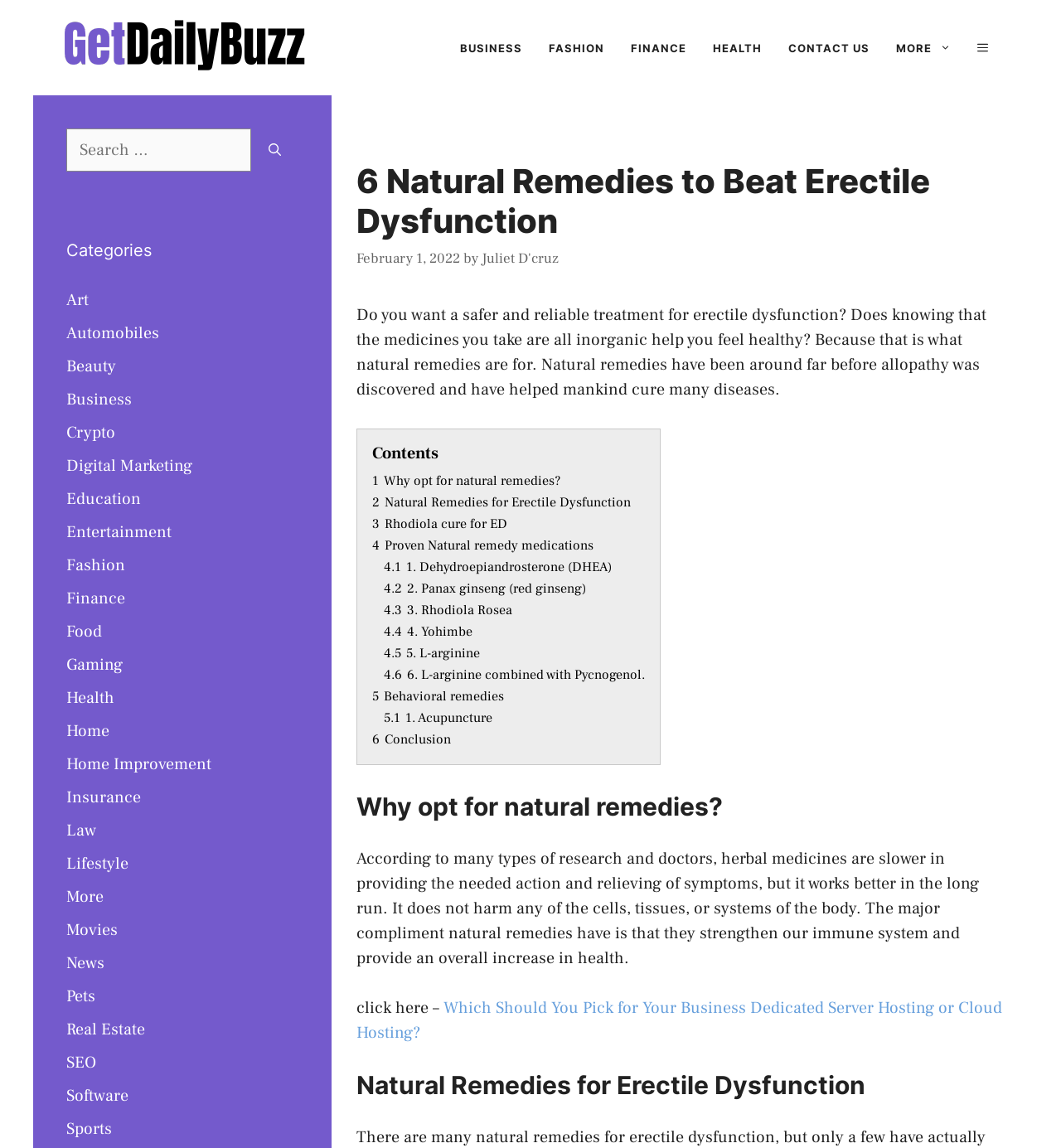Please specify the bounding box coordinates for the clickable region that will help you carry out the instruction: "Click on the 'HEALTH' category".

[0.659, 0.02, 0.73, 0.063]